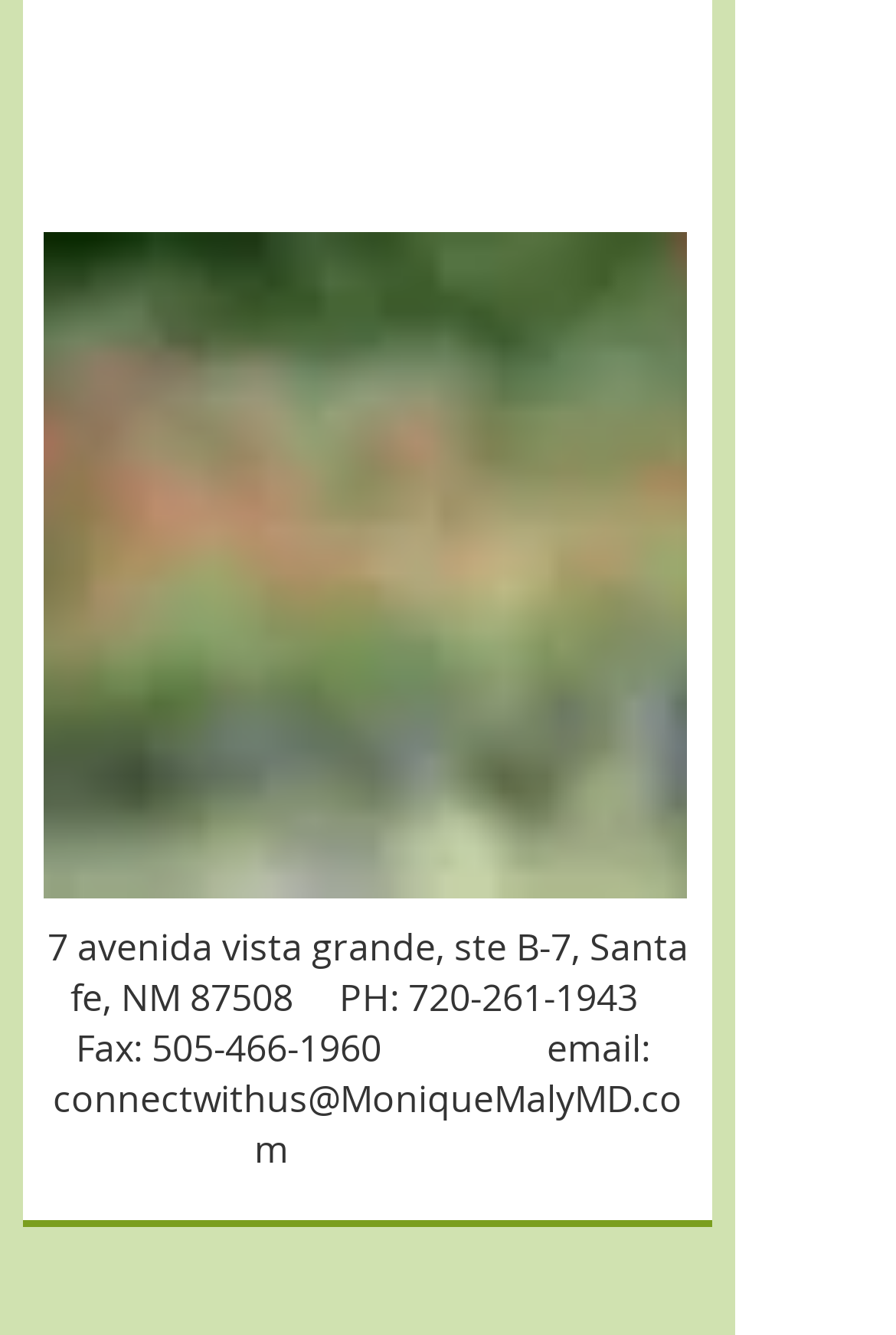What is the phone number to fax?
Based on the image, please offer an in-depth response to the question.

I found the fax phone number by looking at the link element that contains the fax number, which is '505-466-1960', and it is located next to the static text element that says 'Fax:'.